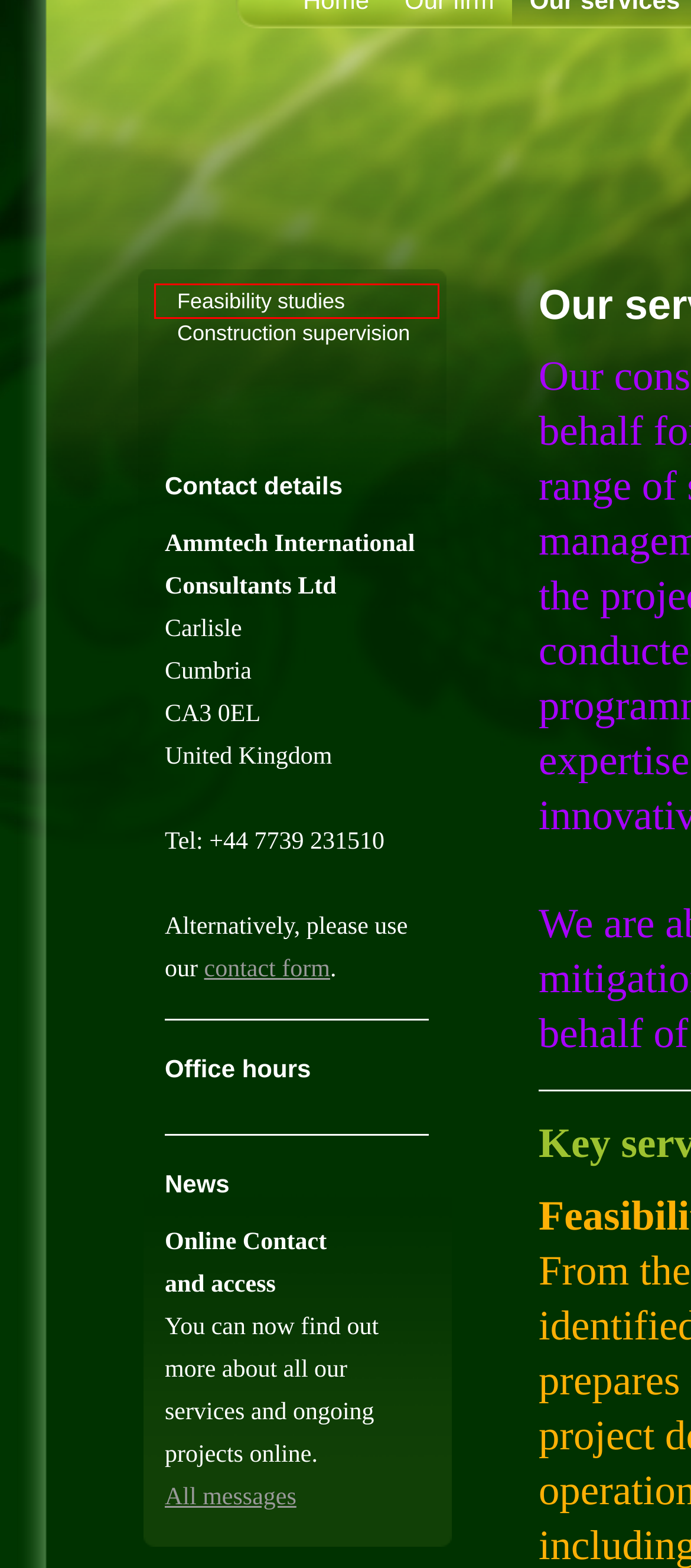Consider the screenshot of a webpage with a red bounding box and select the webpage description that best describes the new page that appears after clicking the element inside the red box. Here are the candidates:
A. Ammtech International Consultants Ltd - Our firm
B. Ammtech International Consultants Ltd - Case studies
C. Ammtech International Consultants Ltd - Feasibility studies
D. Ammtech International Consultants Ltd - Home
E. Website Builder | Create Your Risk Free Website with IONOS
F. Ammtech International Consultants Ltd - News
G. Ammtech International Consultants Ltd - Construction supervision
H. Ammtech International Consultants Ltd - Contact us

C